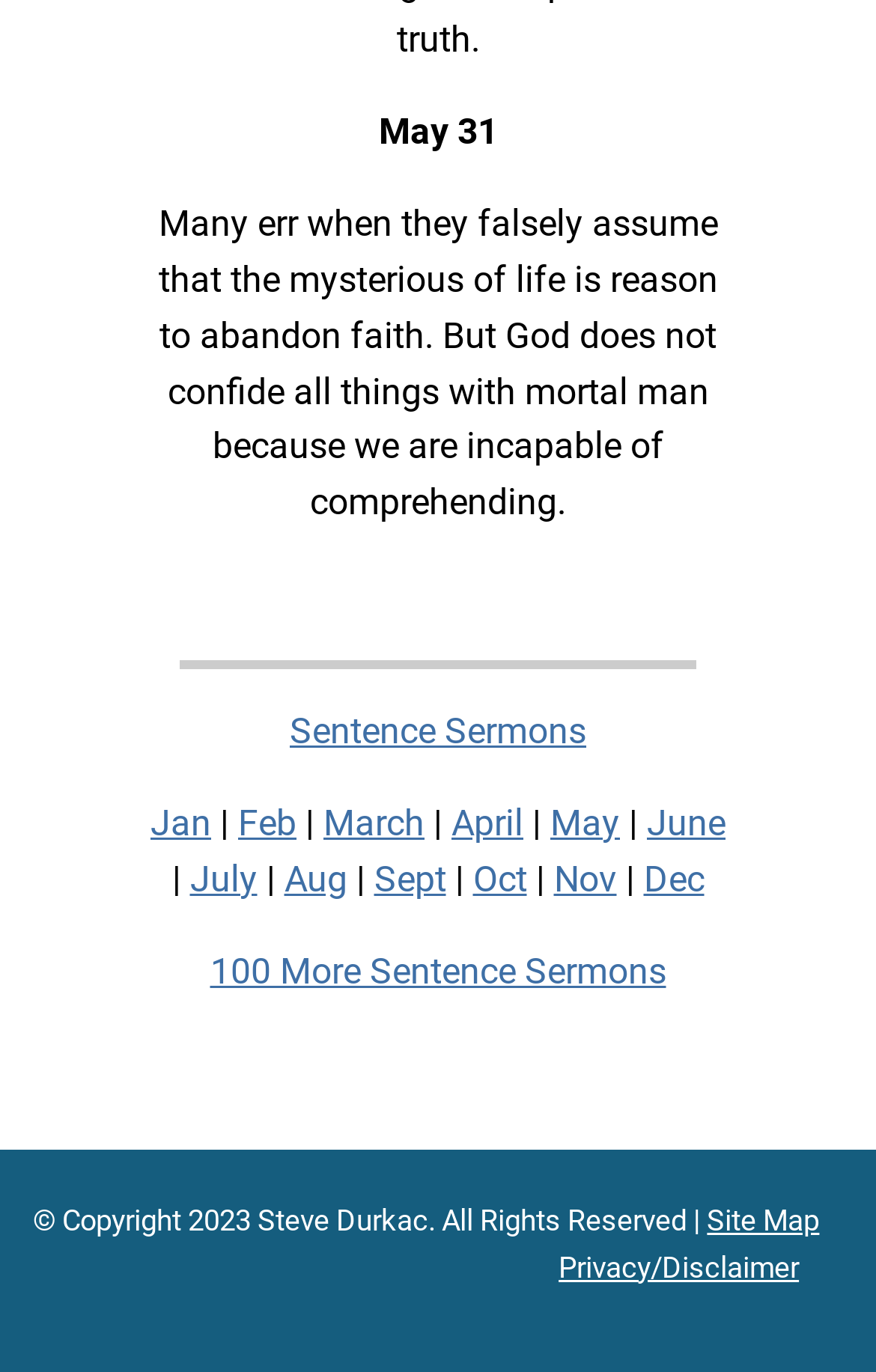Identify the bounding box coordinates necessary to click and complete the given instruction: "Click on Sentence Sermons".

[0.331, 0.517, 0.669, 0.548]